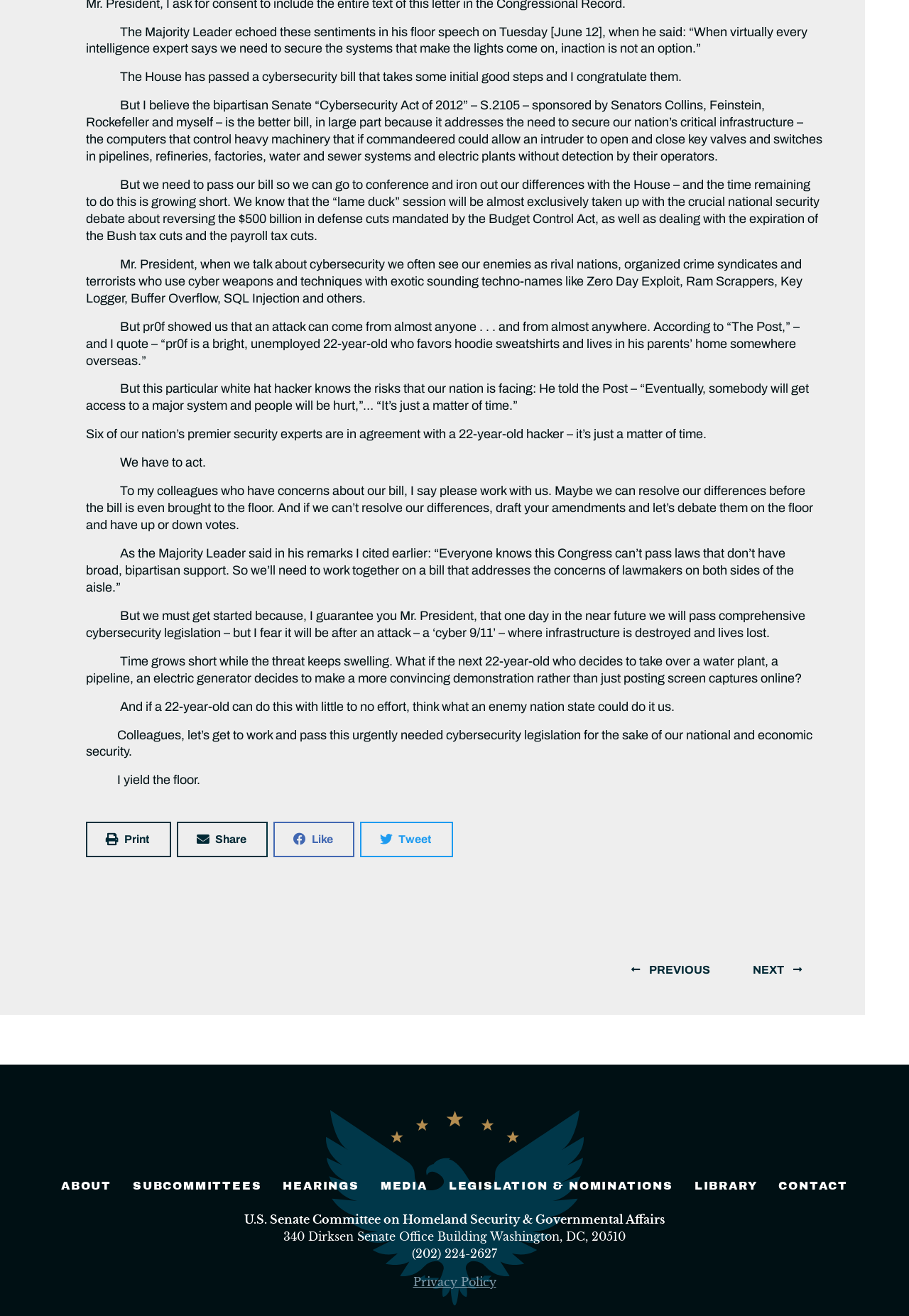Determine the bounding box coordinates of the region that needs to be clicked to achieve the task: "Go to next page".

[0.828, 0.731, 0.882, 0.744]